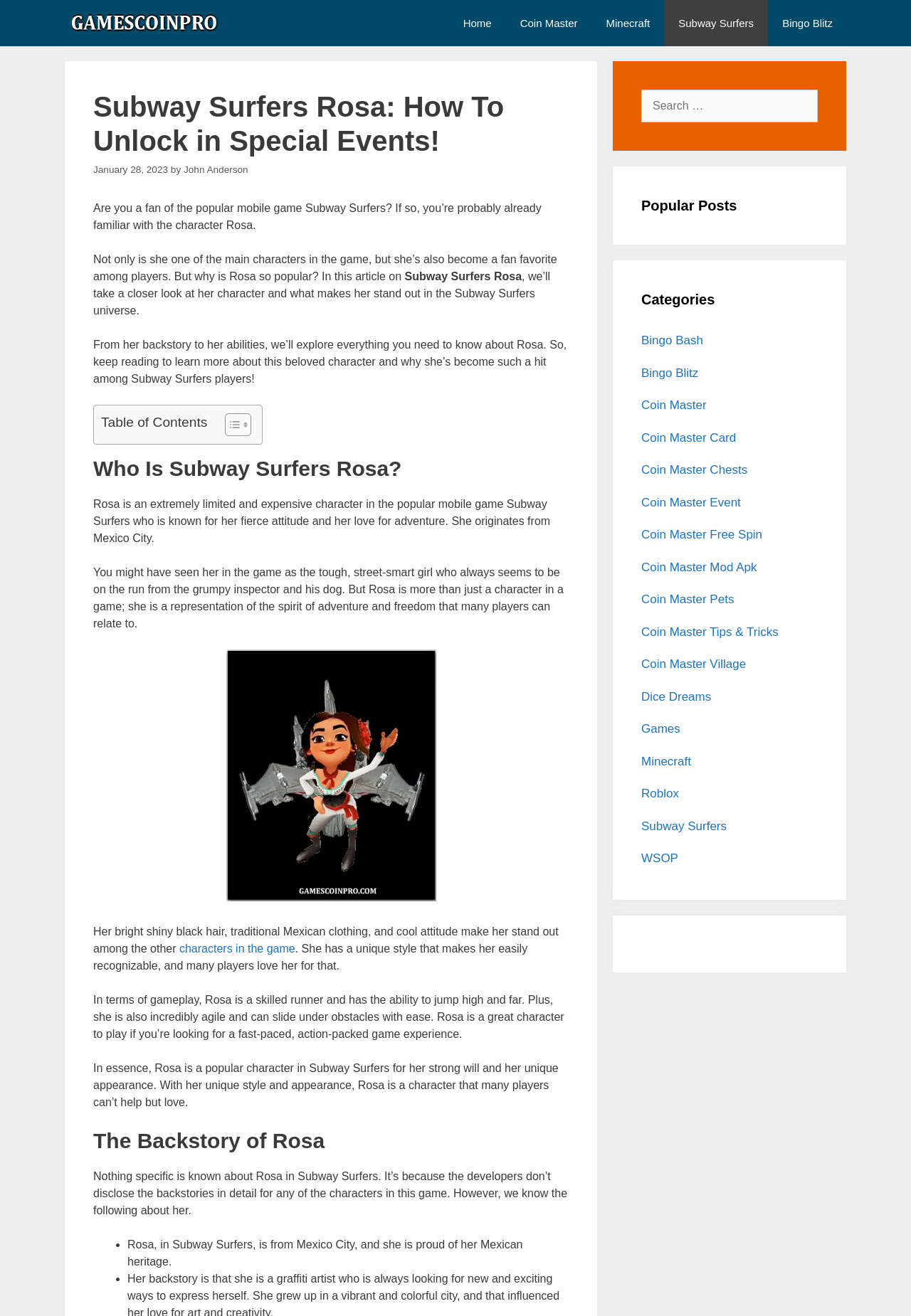Provide the bounding box coordinates of the HTML element described as: "University Registrar". The bounding box coordinates should be four float numbers between 0 and 1, i.e., [left, top, right, bottom].

None